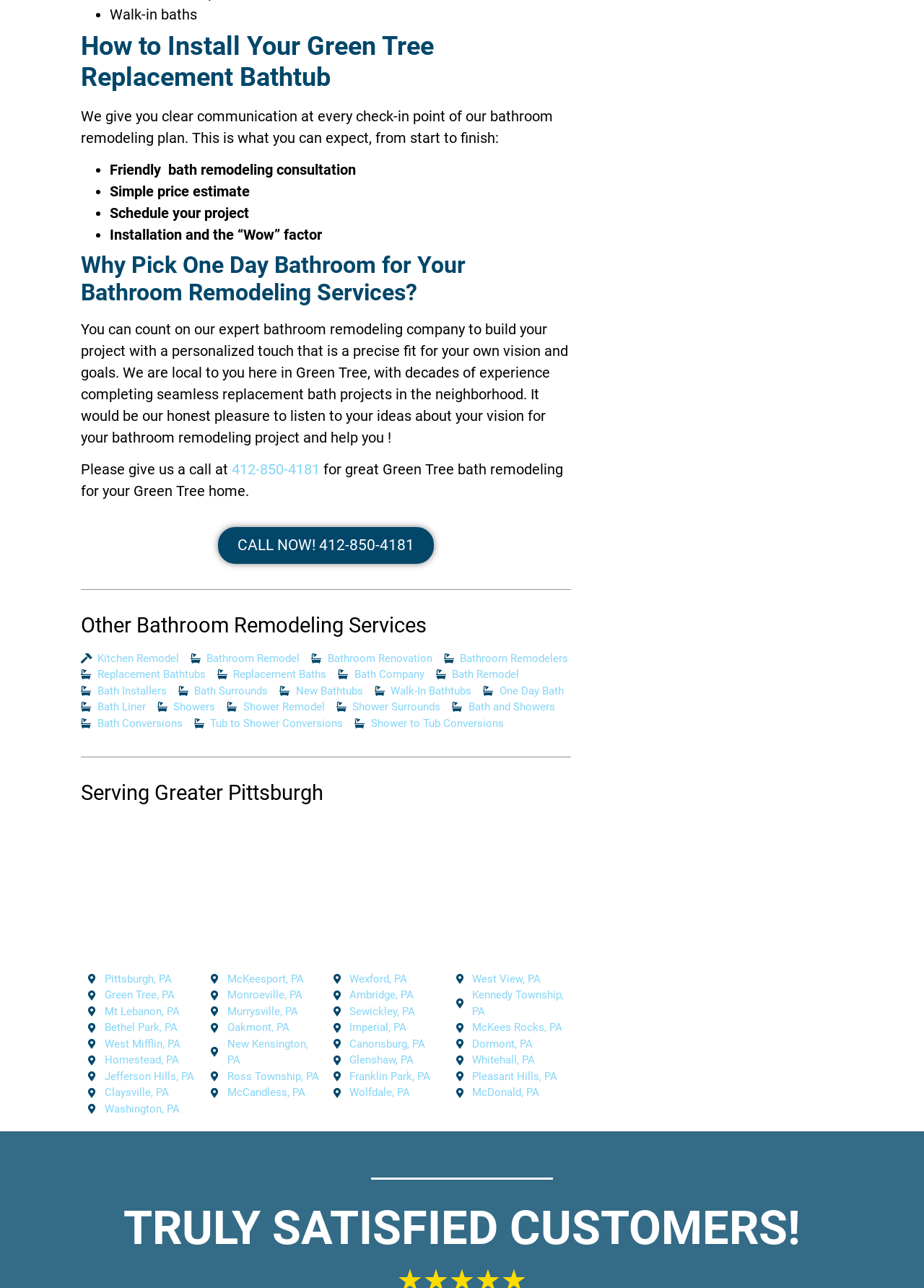Please answer the following question using a single word or phrase: How many cities are served by the company in the Greater Pittsburgh area?

30